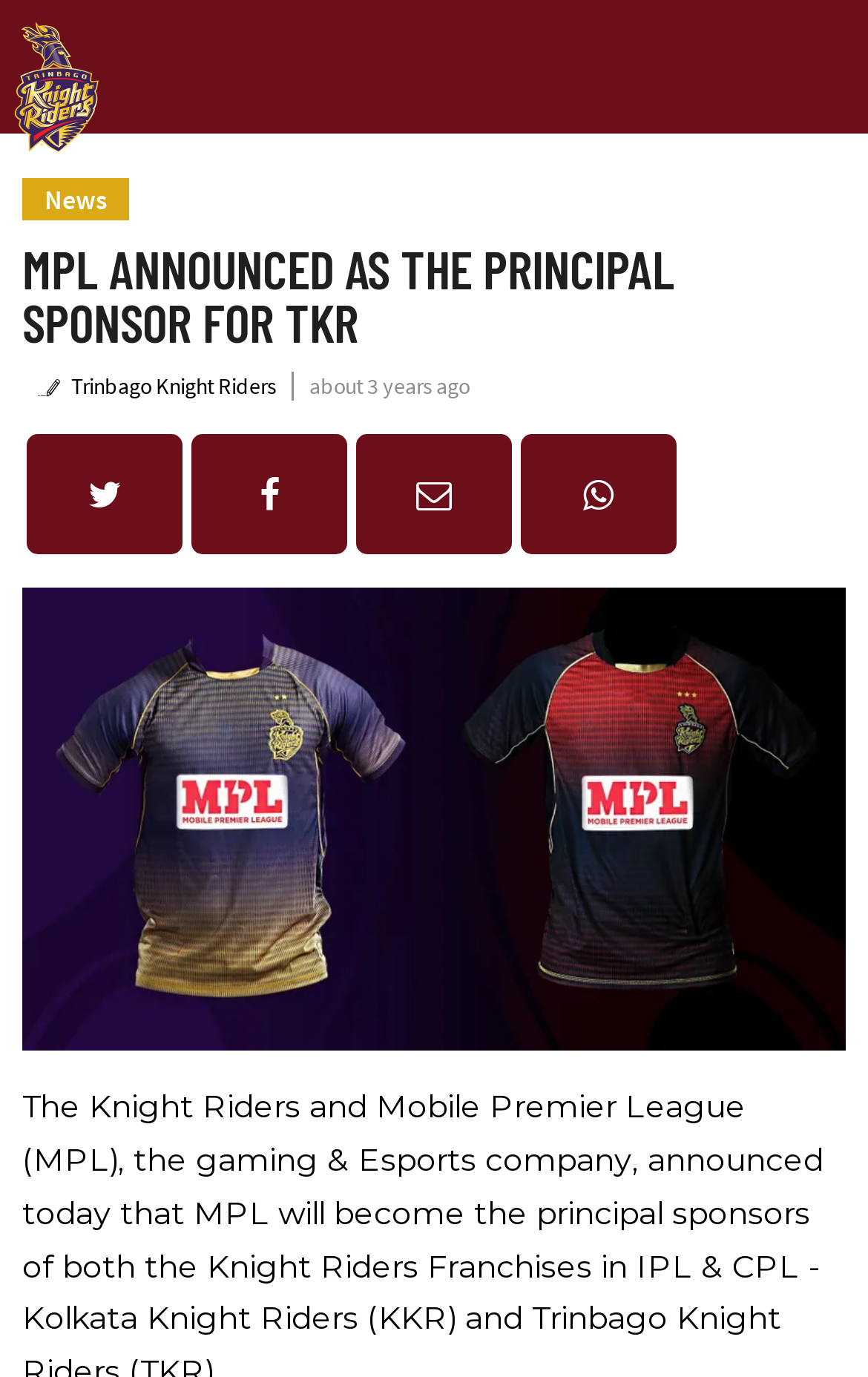Mark the bounding box of the element that matches the following description: "aria-label="Share by whatsapp"".

[0.6, 0.315, 0.779, 0.402]